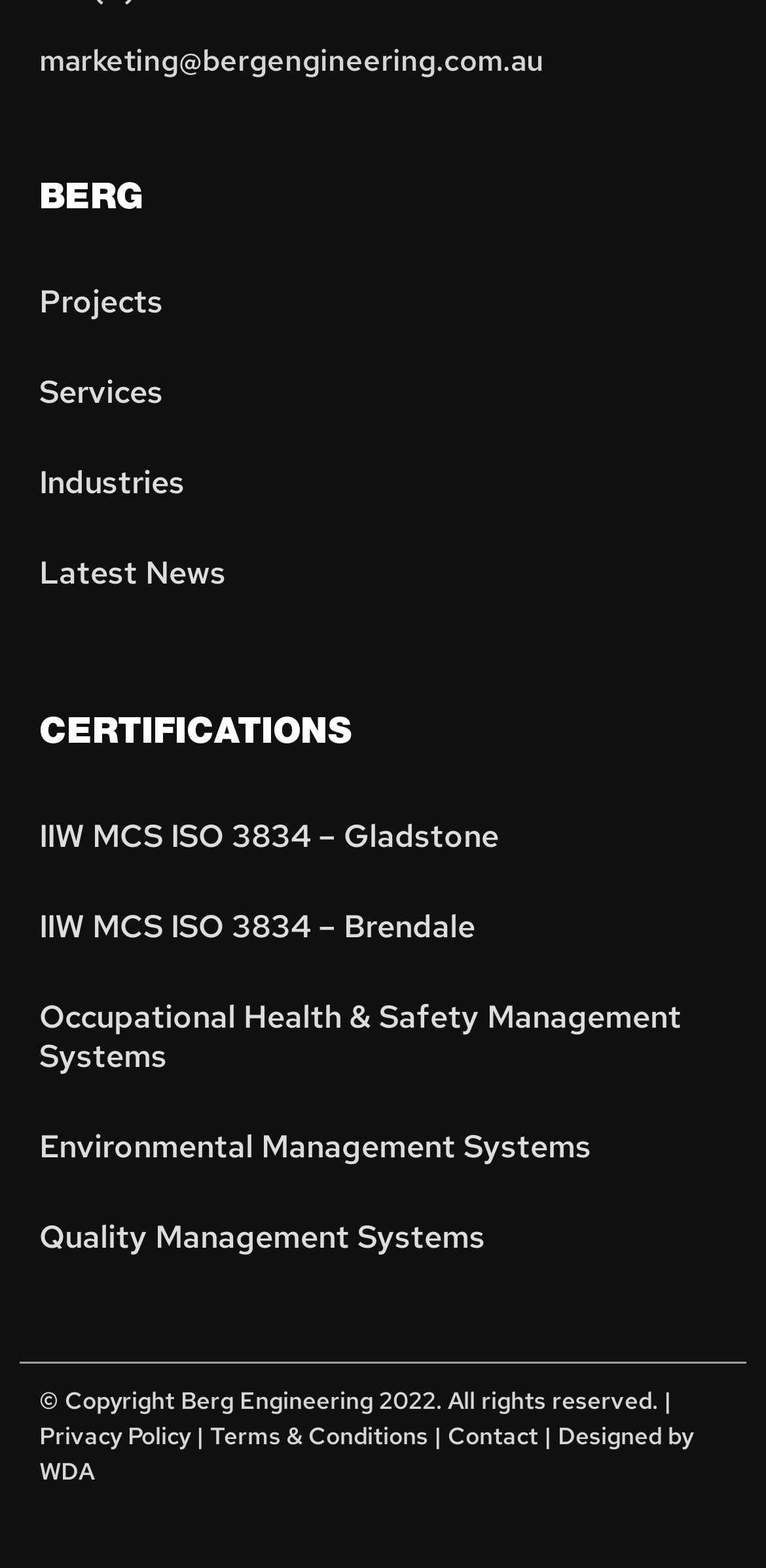How many certification links are there?
Using the visual information, answer the question in a single word or phrase.

4